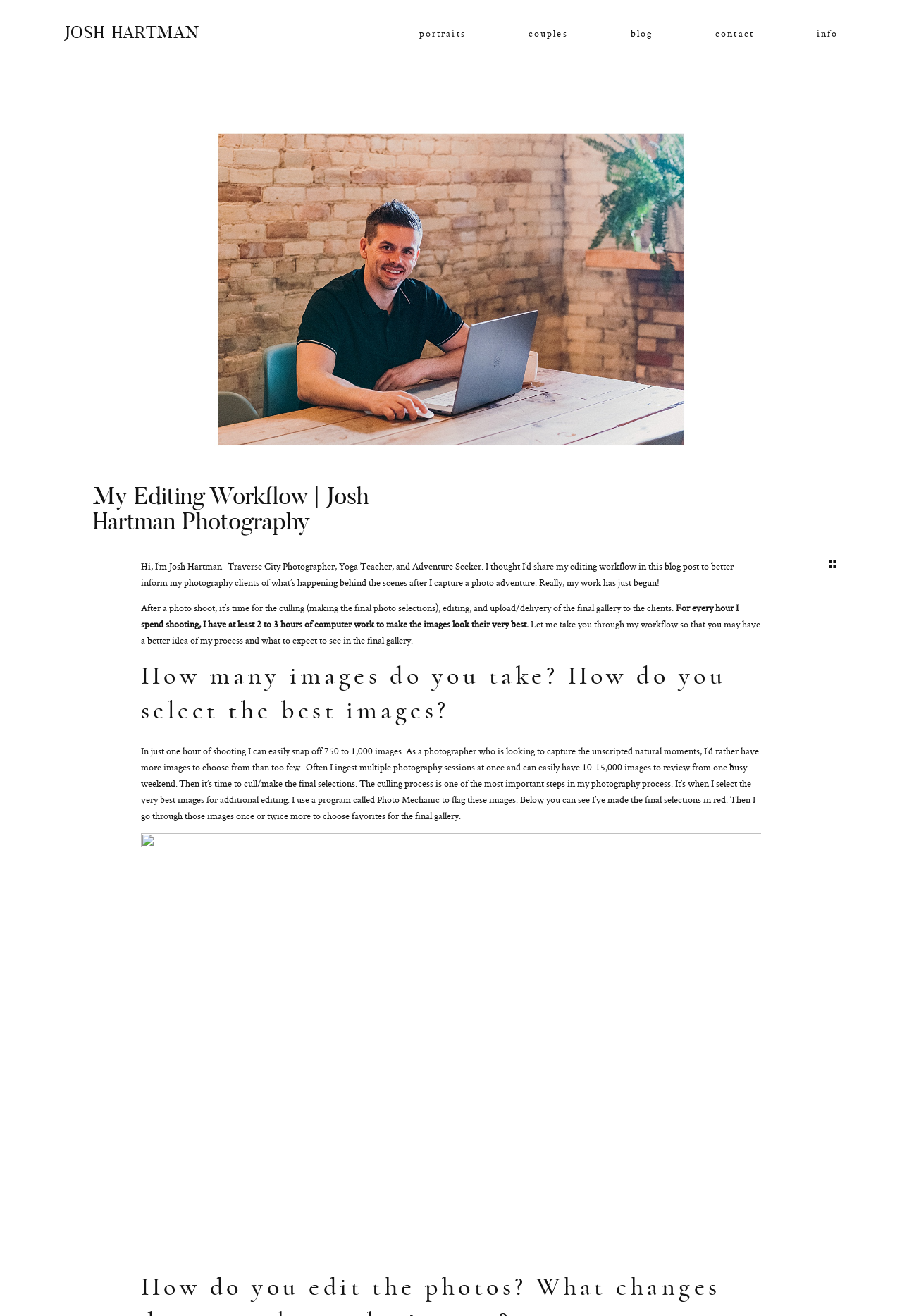Extract the main headline from the webpage and generate its text.

My Editing Workflow | Josh Hartman Photography